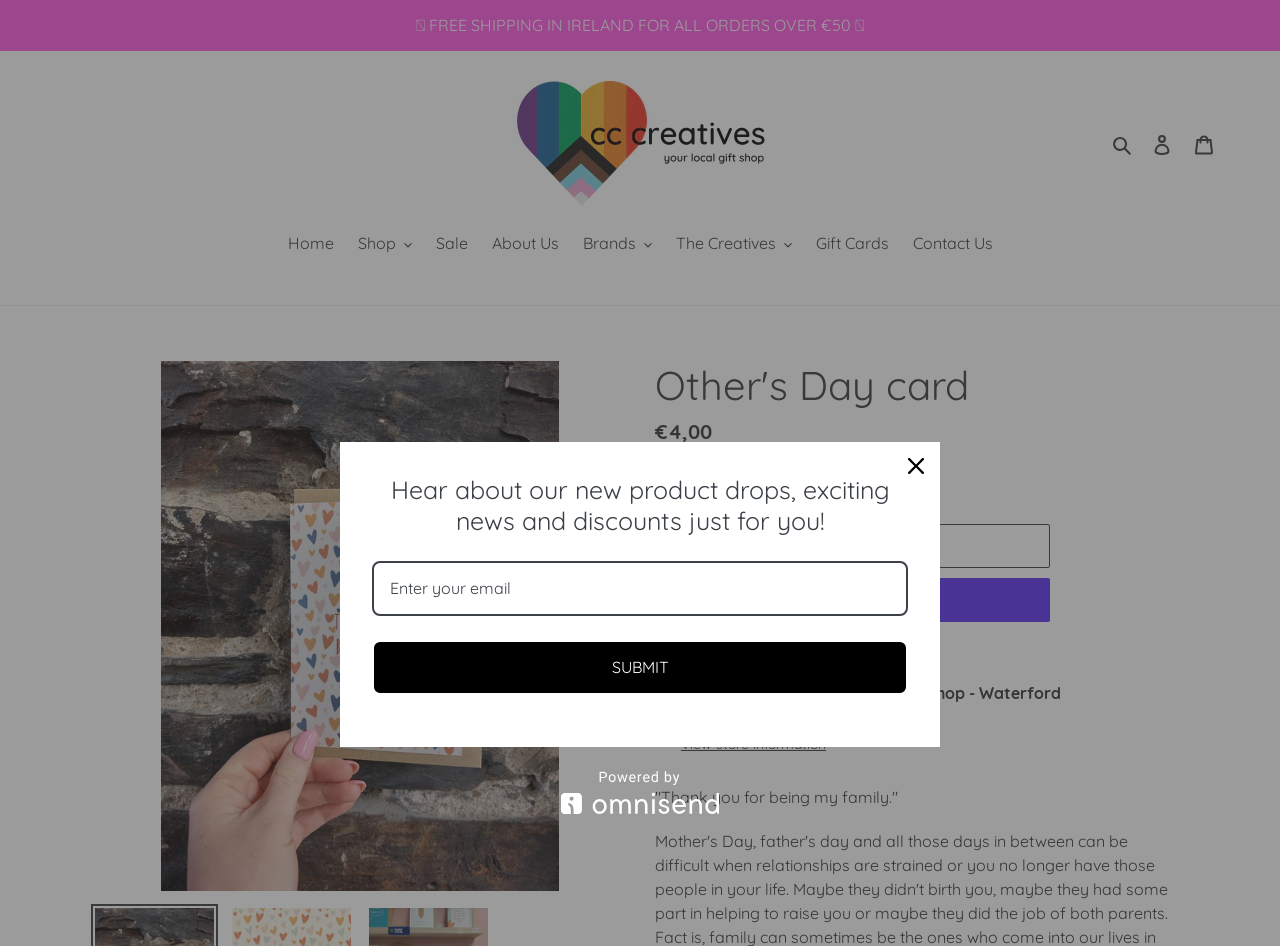What is the quote displayed on the webpage?
Please give a detailed and elaborate explanation in response to the question.

I found the answer by examining the StaticText element which contains the quote 'Thank you for being my family.'.